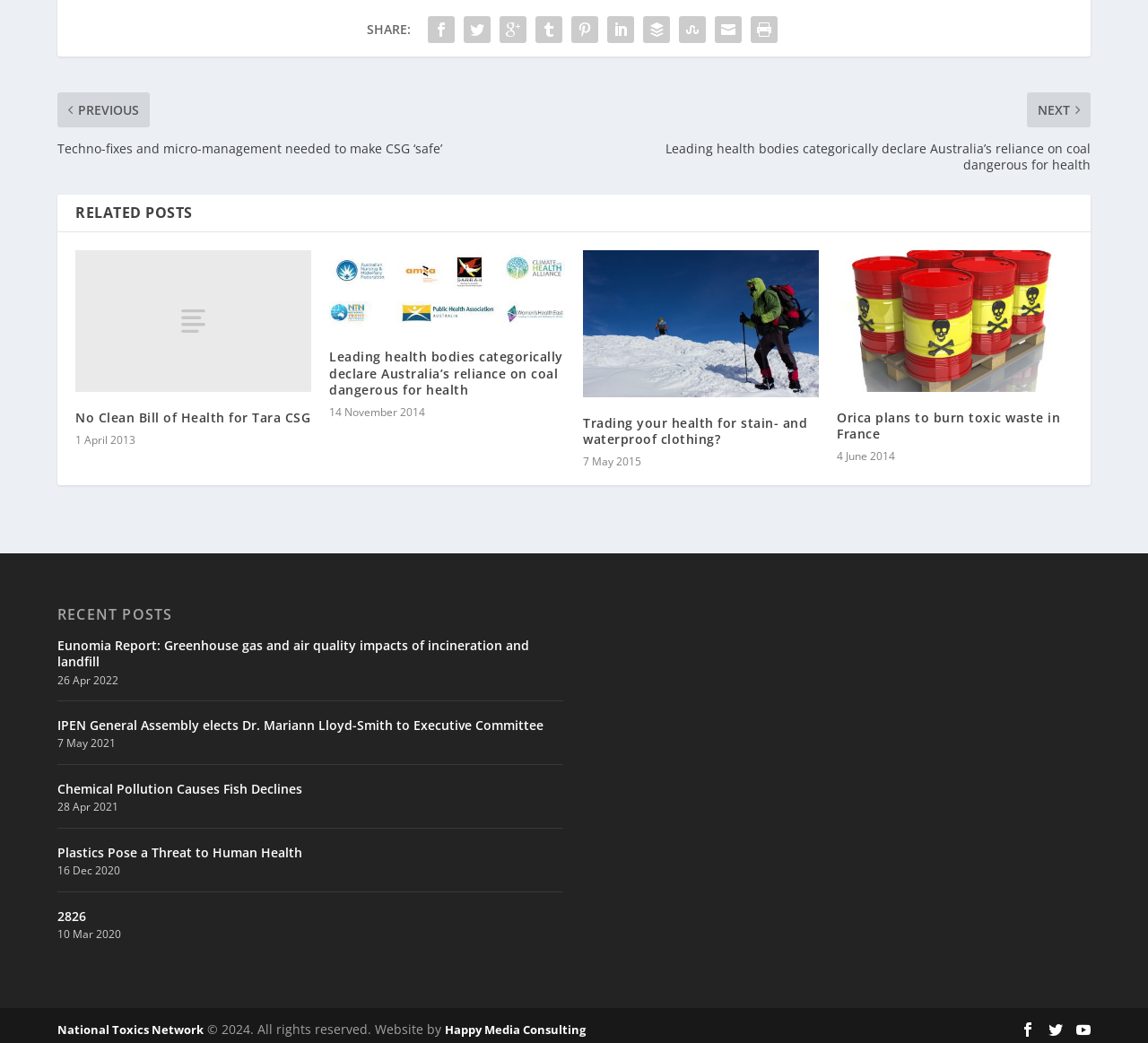Look at the image and answer the question in detail:
What is the title of the 'RELATED POSTS' section?

The title of the 'RELATED POSTS' section can be found by looking at the heading element with the text 'RELATED POSTS'. The first link under this section has the text 'No Clean Bill of Health for Tara CSG', which is the title of the first related post.